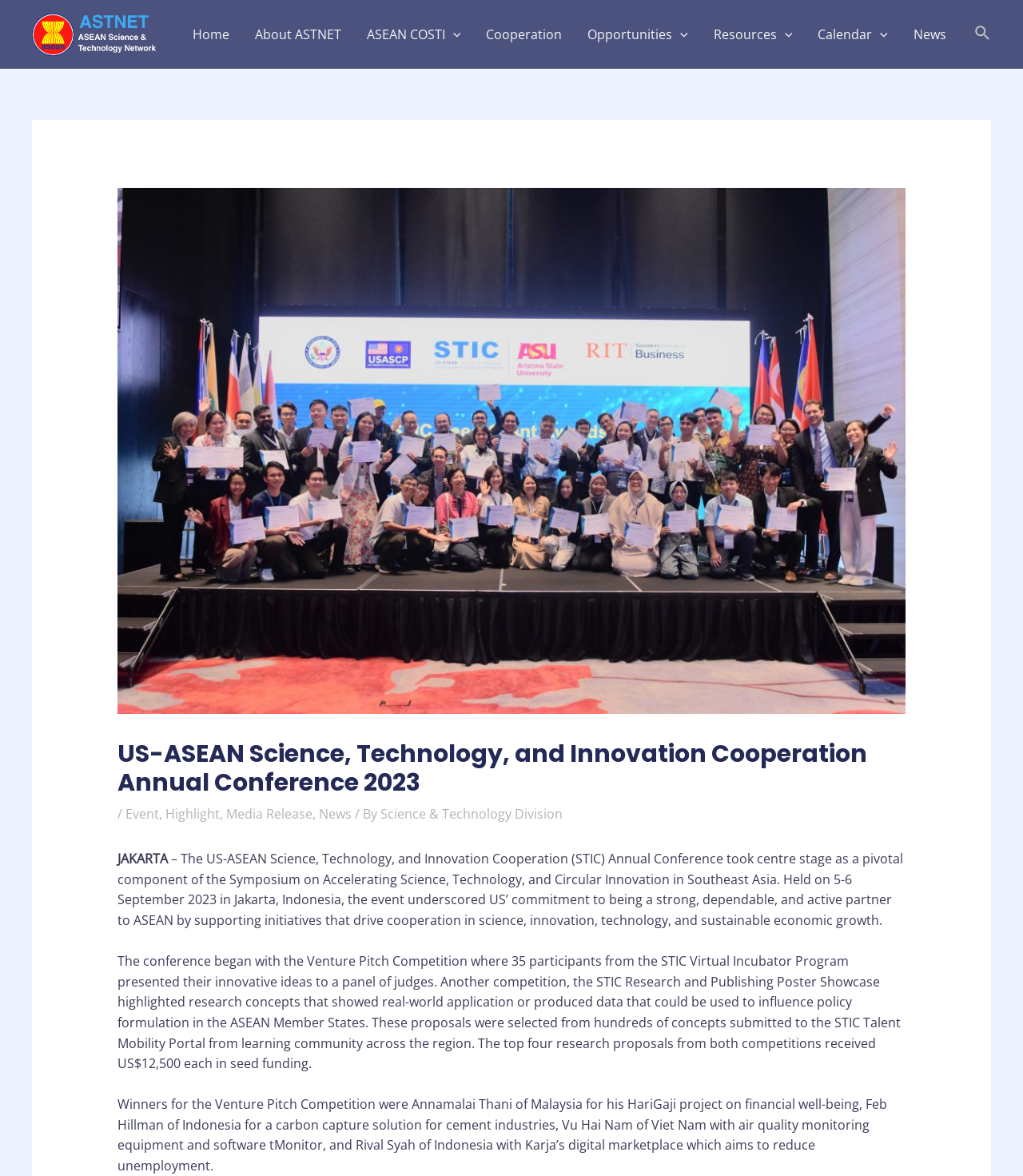Find the bounding box coordinates for the area you need to click to carry out the instruction: "Click the ASTNET link". The coordinates should be four float numbers between 0 and 1, indicated as [left, top, right, bottom].

[0.031, 0.02, 0.152, 0.035]